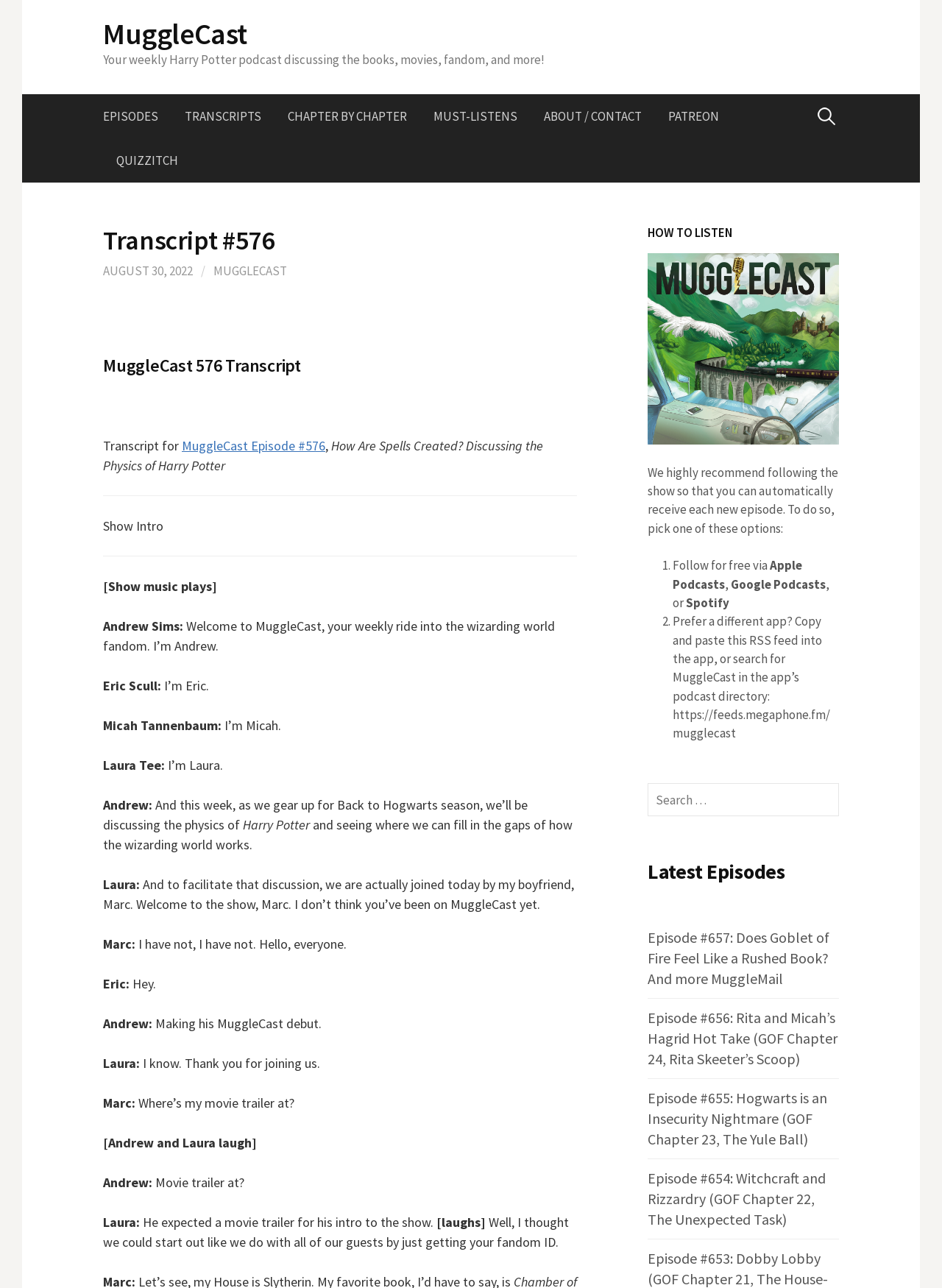Respond to the following query with just one word or a short phrase: 
What is the topic of episode 576?

How Are Spells Created?